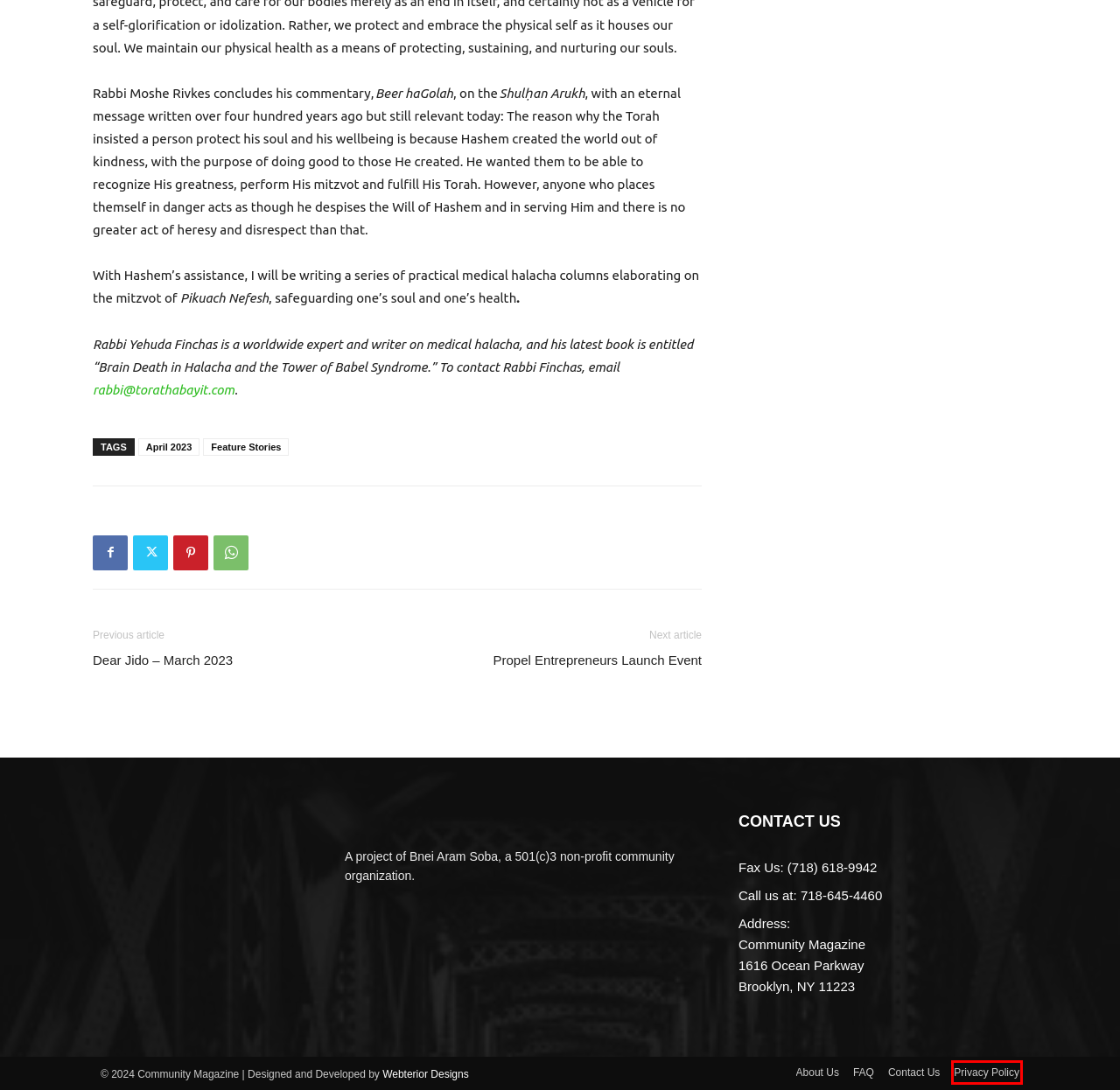Observe the provided screenshot of a webpage that has a red rectangle bounding box. Determine the webpage description that best matches the new webpage after clicking the element inside the red bounding box. Here are the candidates:
A. Community Highlights | Community Magazine
B. Dear Jido - March 2023 | Community Magazine
C. Propel Entrepreneurs Launch Event | Community Magazine
D. About Us | Community Magazine
E. Privacy Policy | Community Magazine
F. Community Schools Listings | Community Magazine
G. April 2023 | Community Magazine
H. 2024 | Community Magazine

E